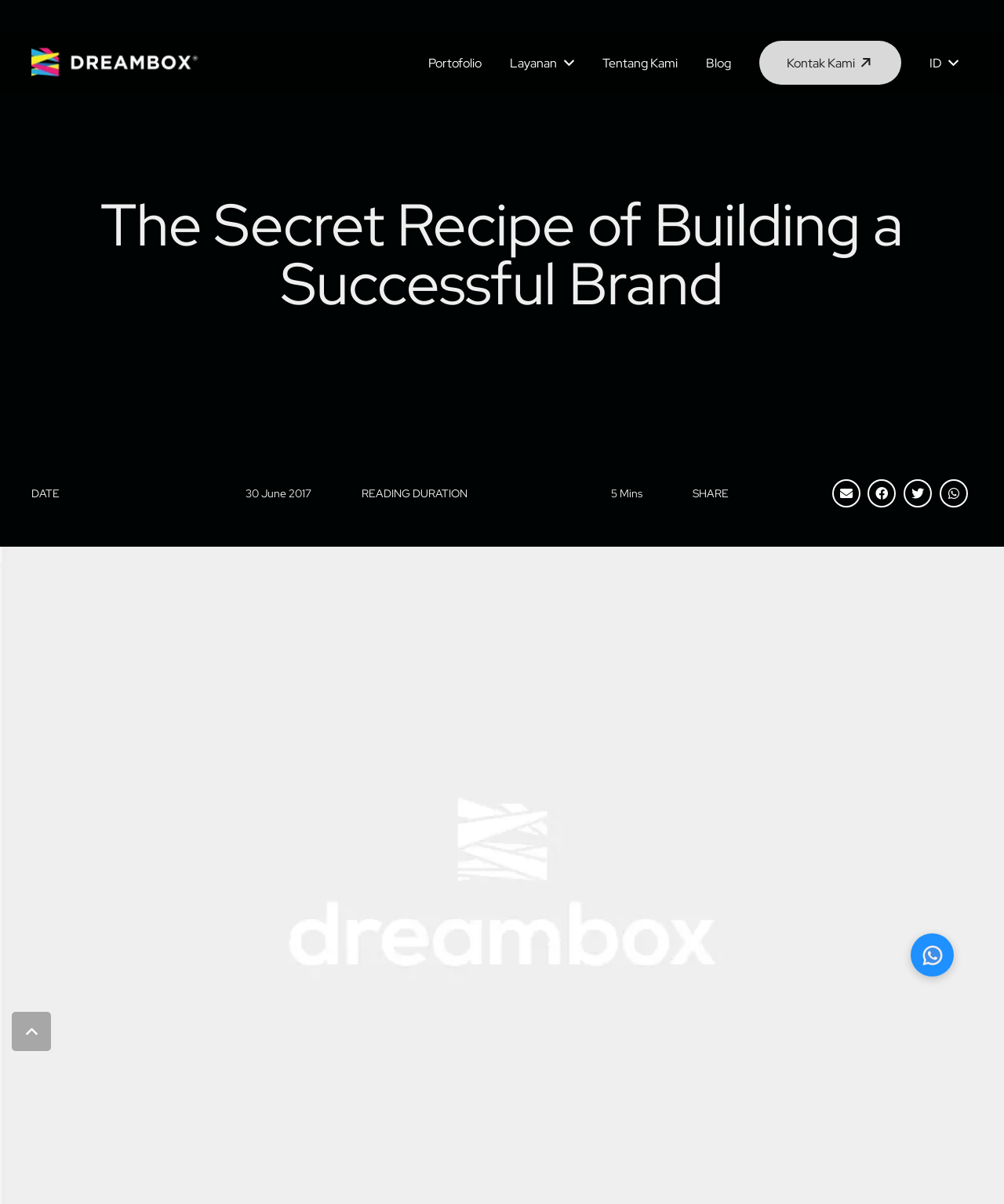How many minutes does it take to read the article?
Please give a detailed answer to the question using the information shown in the image.

I found the reading duration by looking at the 'READING DURATION' label and the corresponding text '5 Mins' next to it.